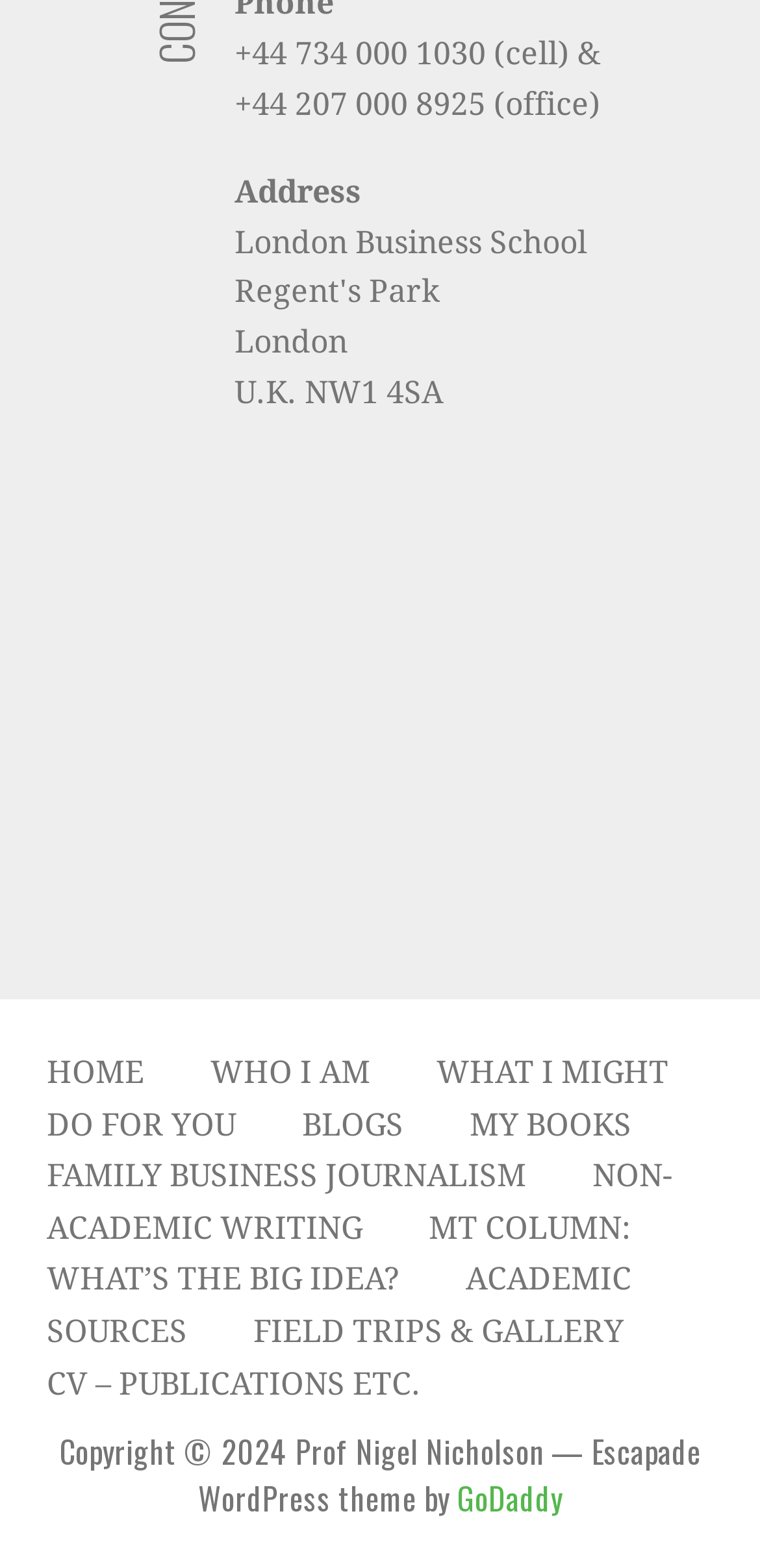Identify the bounding box for the UI element described as: "Field Trips & Gallery". Ensure the coordinates are four float numbers between 0 and 1, formatted as [left, top, right, bottom].

[0.333, 0.837, 0.821, 0.861]